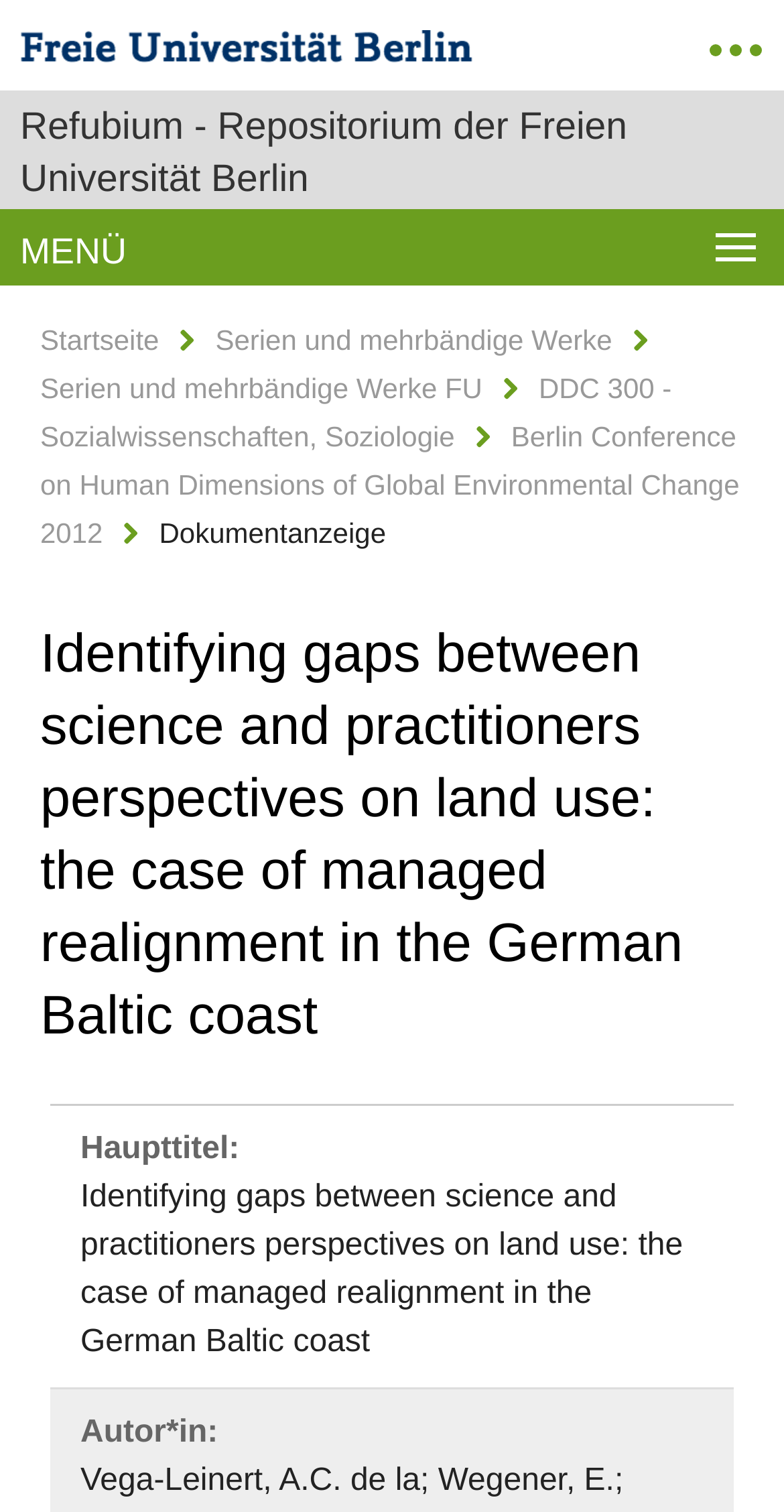Determine the bounding box coordinates of the region I should click to achieve the following instruction: "View the main title of the document". Ensure the bounding box coordinates are four float numbers between 0 and 1, i.e., [left, top, right, bottom].

[0.103, 0.749, 0.305, 0.771]